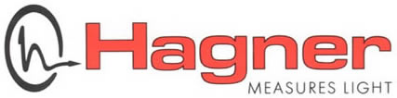What is written below the 'Hagner' text?
Based on the image, answer the question in a detailed manner.

The logo features a stylized 'H' in black, accompanied by the bold, red text 'Hagner' prominently above the phrase 'MEASURES LIGHT' in a more understated font. Therefore, 'MEASURES LIGHT' is written below the 'Hagner' text.